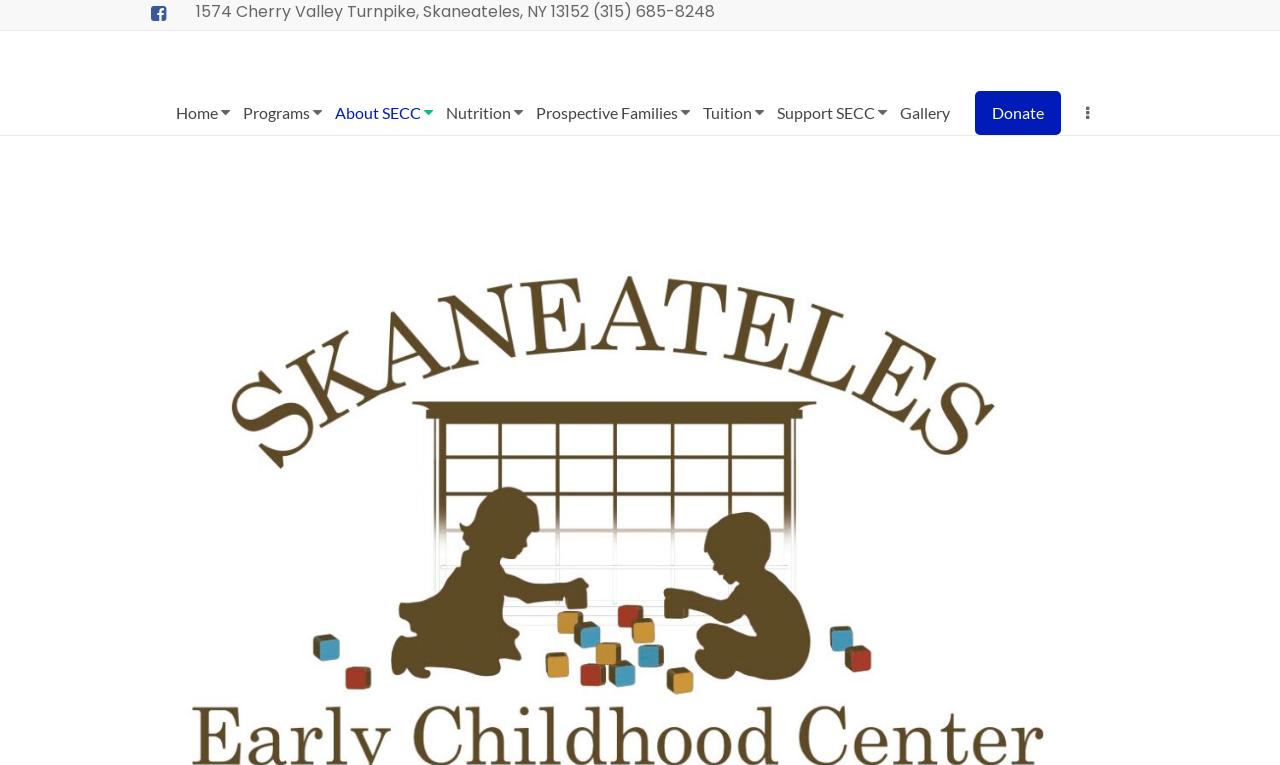Identify the bounding box coordinates of the section to be clicked to complete the task described by the following instruction: "View 'More By This Developer'". The coordinates should be four float numbers between 0 and 1, formatted as [left, top, right, bottom].

None